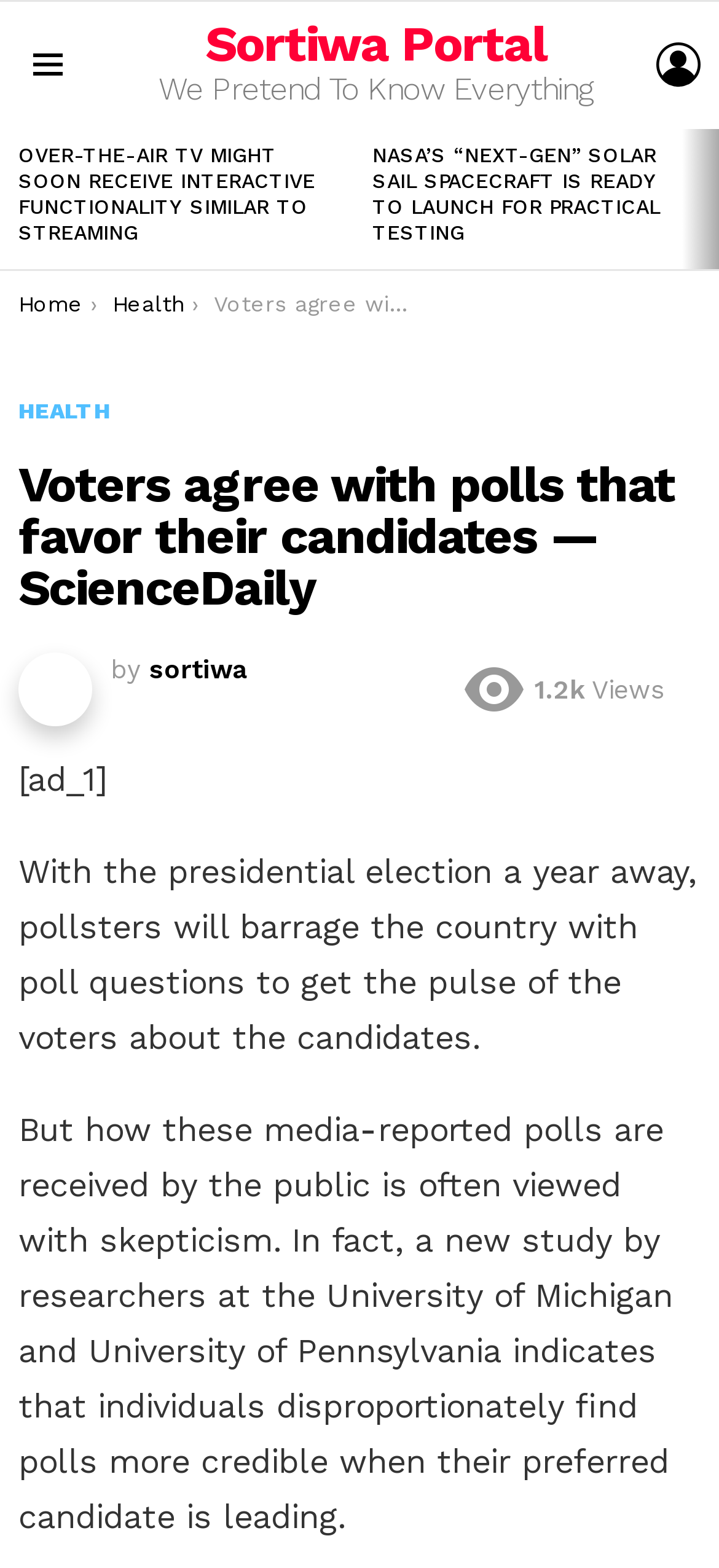Answer in one word or a short phrase: 
Who is the author of the article Voters agree with polls that favor their candidates — ScienceDaily?

sortiwa